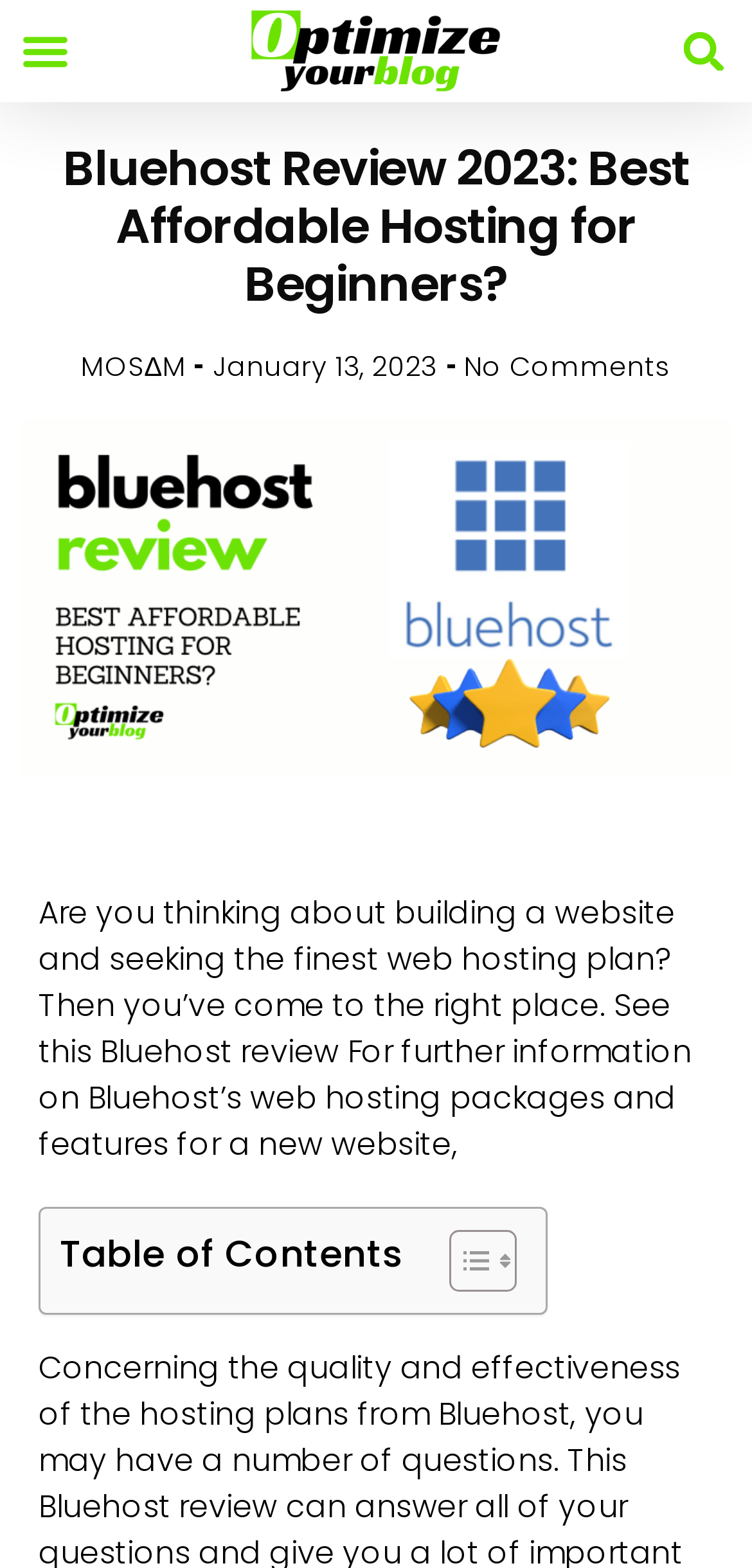Write an extensive caption that covers every aspect of the webpage.

The webpage is a review of Bluehost, a web hosting service, specifically tailored for beginners. At the top left corner, there is a menu toggle button, and next to it, the website's logo is displayed. On the top right corner, a search bar is located, accompanied by a search button. 

Below the logo, the title "Bluehost Review 2023: Best Affordable Hosting for Beginners?" is prominently displayed. Underneath the title, there are three links: "MOSΔM", "January 13, 2023", and "No Comments". 

A brief introduction to the review is provided in a paragraph, stating that the webpage is a resource for those seeking the best web hosting plan for building a website. The introduction mentions that the review will provide further information on Bluehost's web hosting packages and features.

Below the introduction, a table of contents is presented, with a toggle button to expand or collapse the content. The table of contents is divided into sections, but the specific sections are not labeled. There are two small icons next to the toggle button, which appear to be arrows pointing up and down, indicating the expand and collapse functionality.